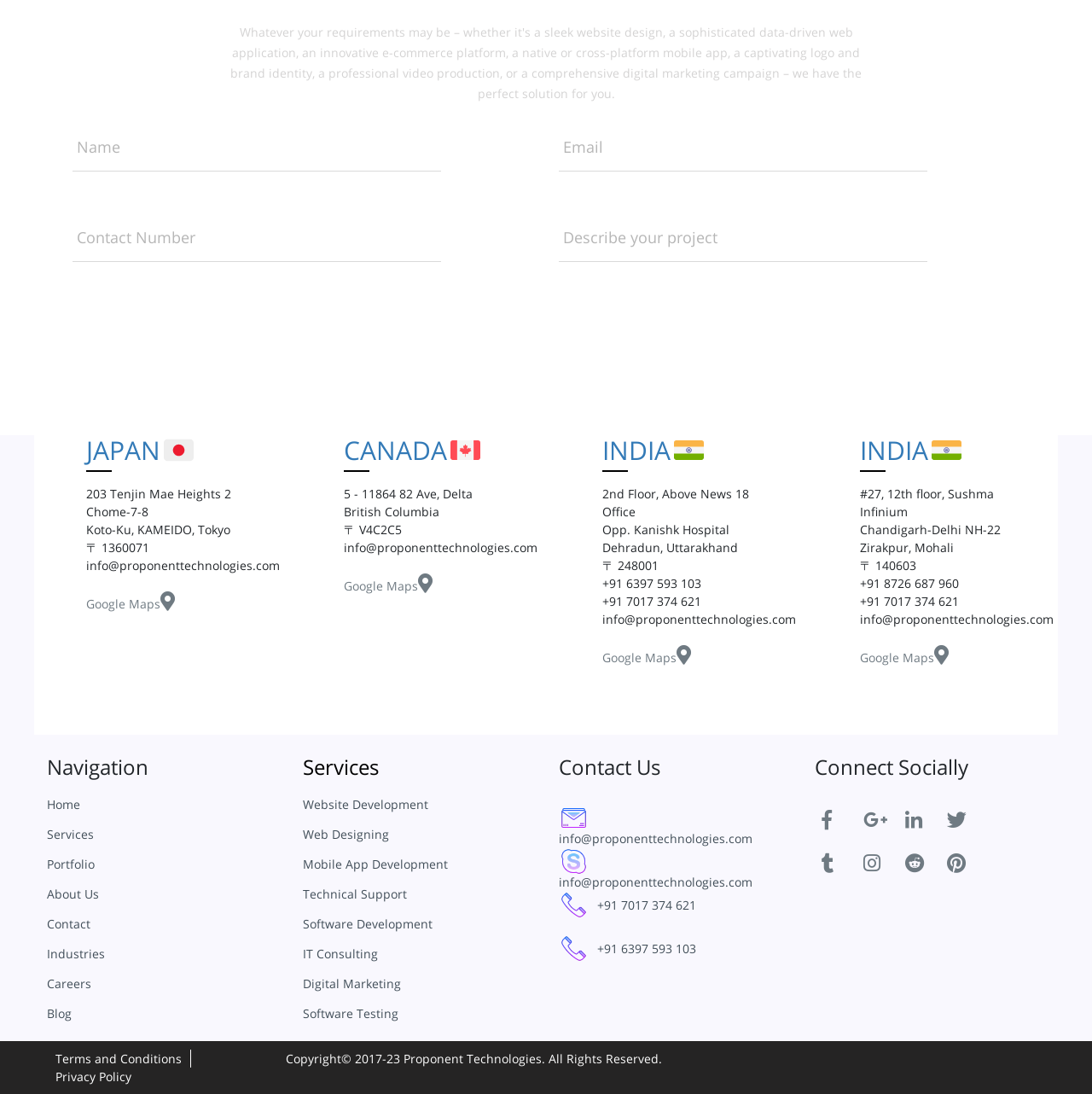Locate the bounding box coordinates of the area to click to fulfill this instruction: "View the contact information in India". The bounding box should be presented as four float numbers between 0 and 1, in the order [left, top, right, bottom].

[0.539, 0.477, 0.68, 0.492]